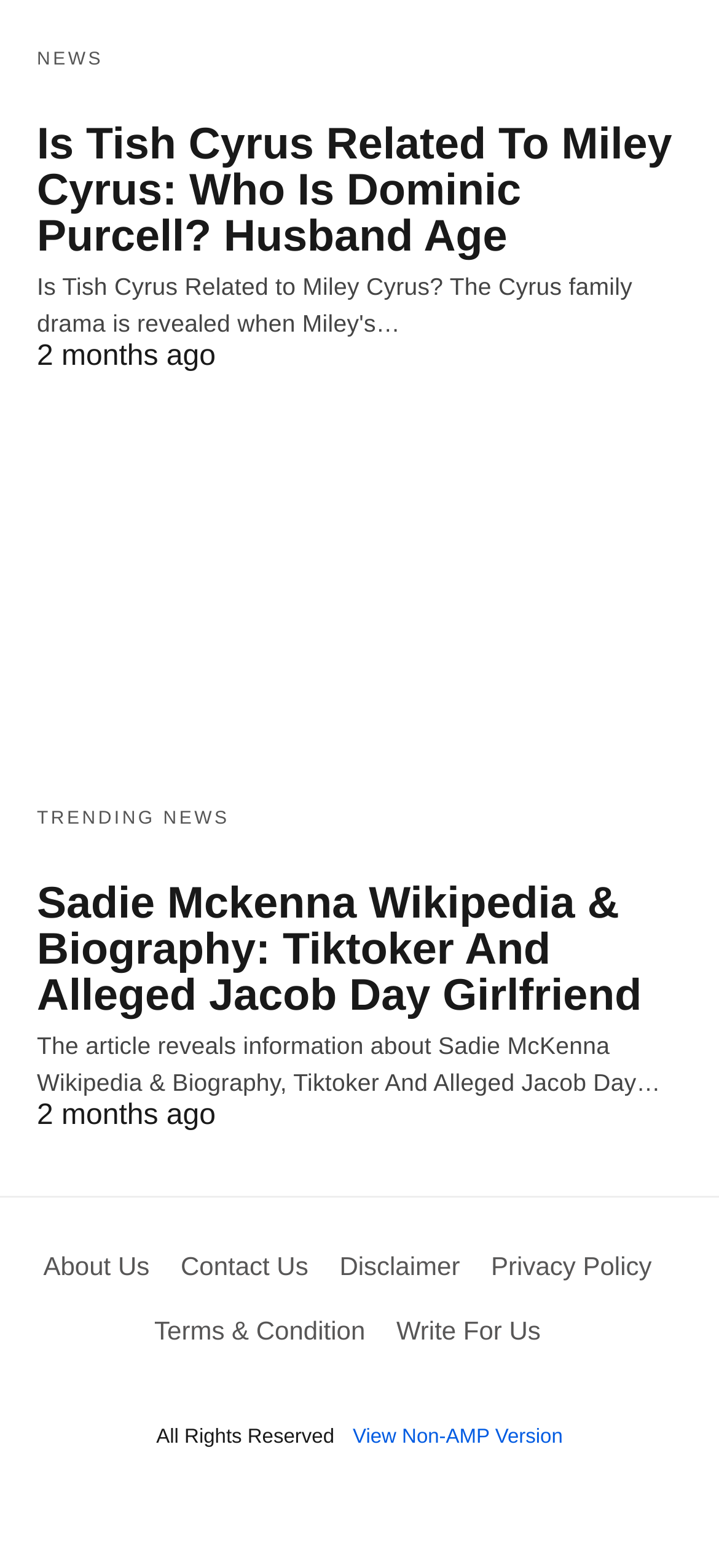Pinpoint the bounding box coordinates of the element that must be clicked to accomplish the following instruction: "read news". The coordinates should be in the format of four float numbers between 0 and 1, i.e., [left, top, right, bottom].

[0.051, 0.031, 0.144, 0.044]